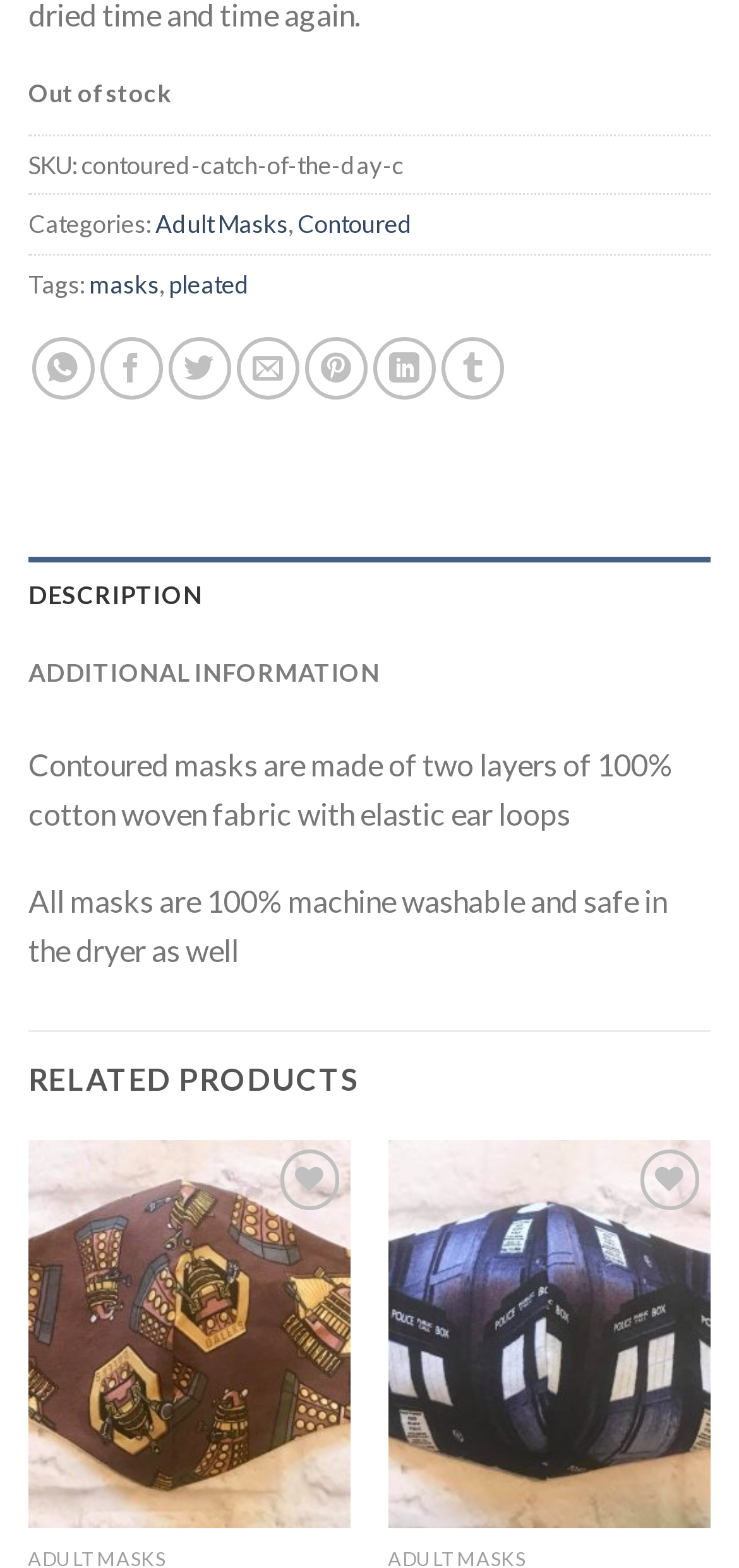Find and indicate the bounding box coordinates of the region you should select to follow the given instruction: "View additional information".

[0.038, 0.404, 0.962, 0.453]